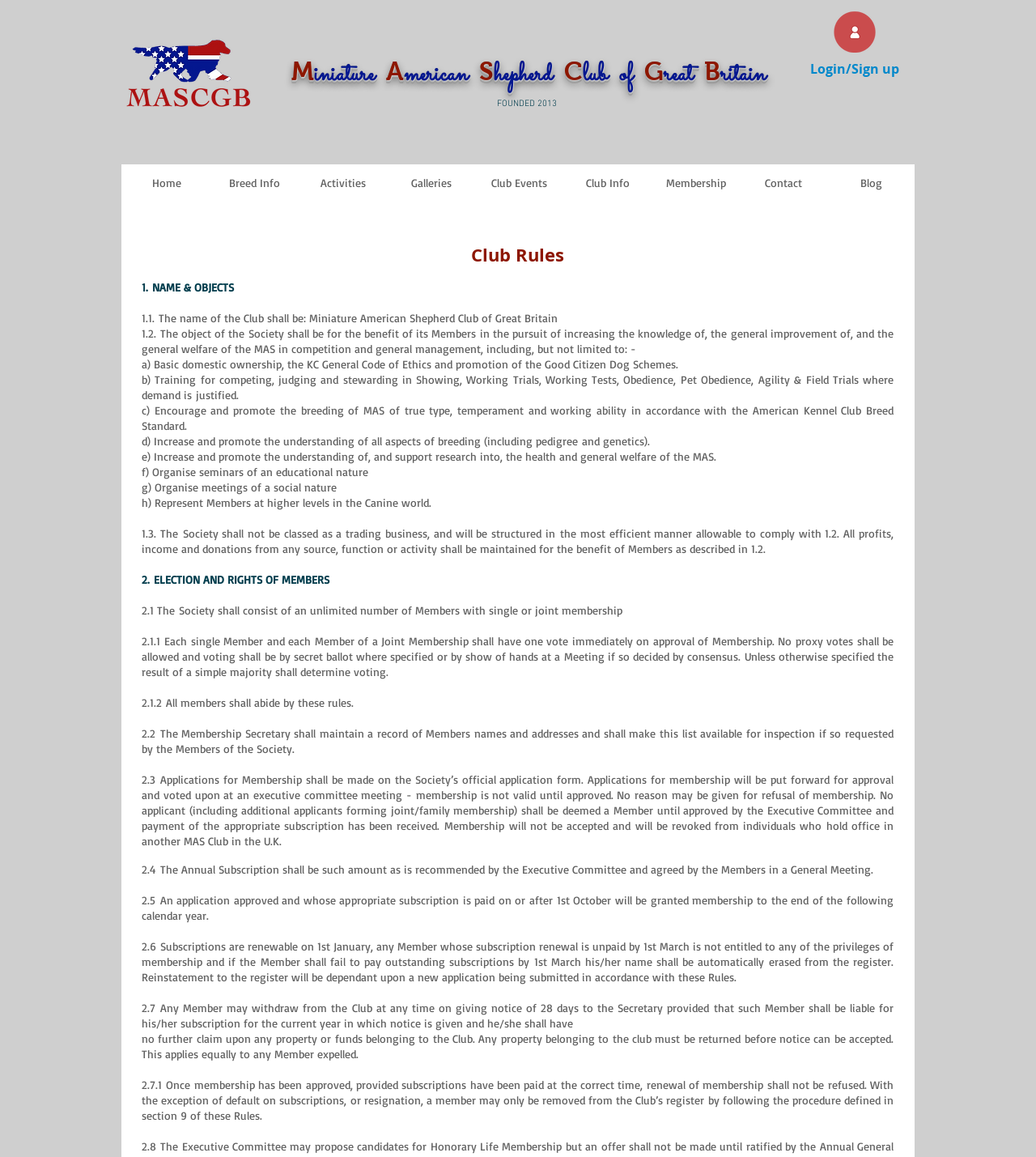Specify the bounding box coordinates of the area to click in order to follow the given instruction: "Click the 'Login/Sign up' button."

[0.773, 0.052, 0.877, 0.067]